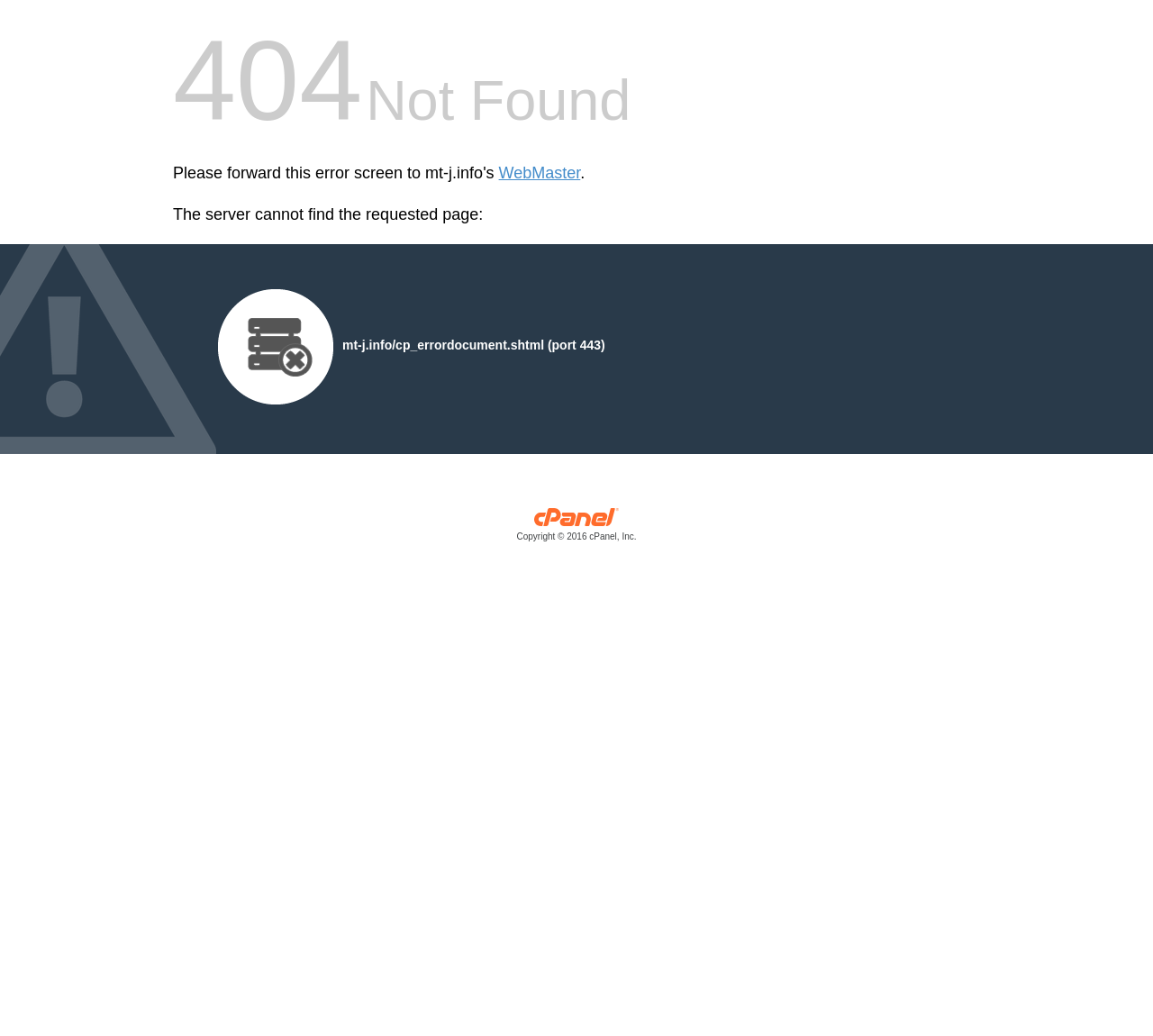Use a single word or phrase to respond to the question:
Who owns the copyright of this page?

cPanel, Inc.